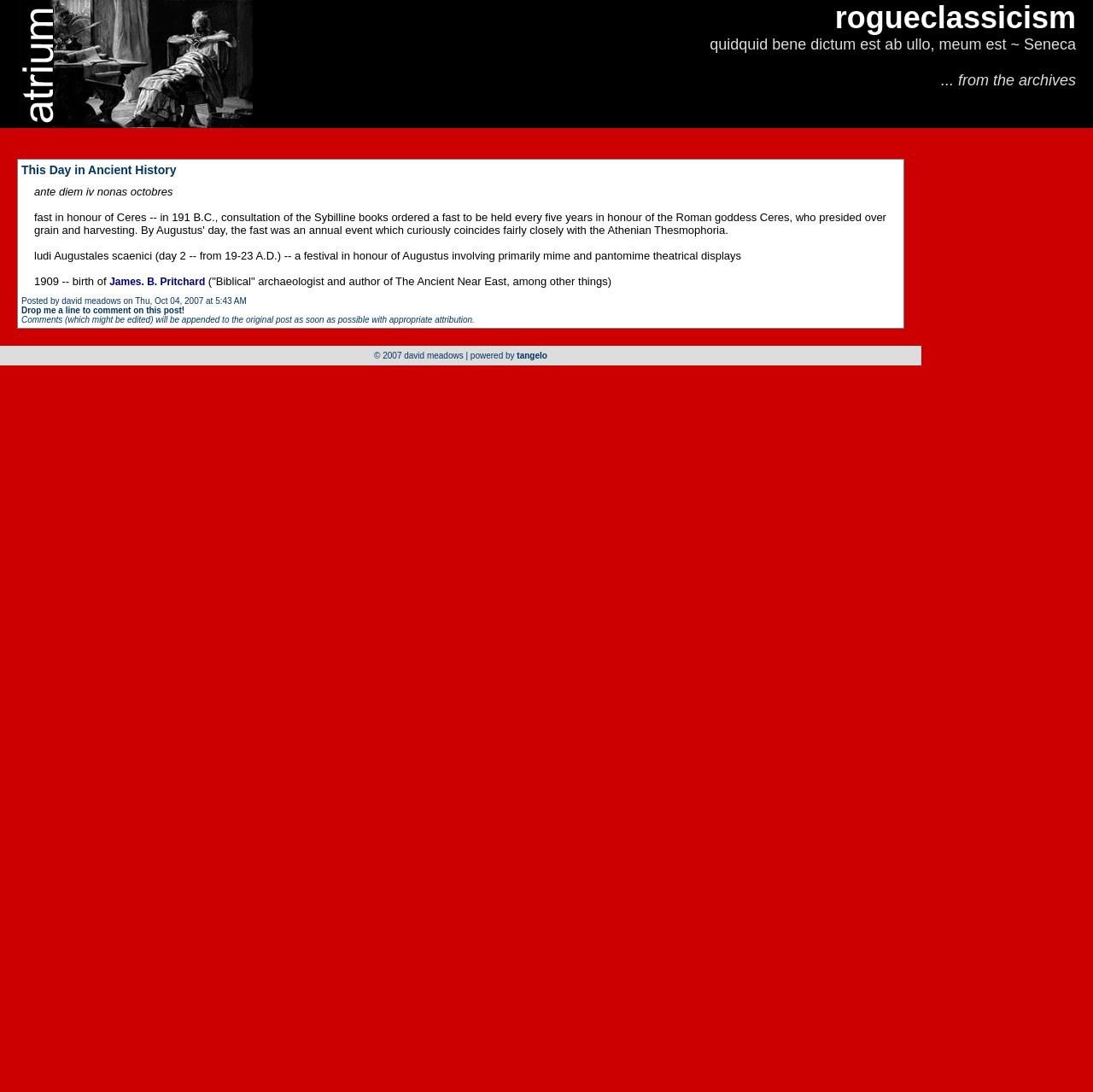Who is the author of the post?
Using the information from the image, provide a comprehensive answer to the question.

I found the author of the post by looking at the StaticText element with the text 'Posted by david meadows on Thu, Oct 04, 2007 at 5:43 AM' which is located at the bottom of the page with a y-coordinate of 0.271.